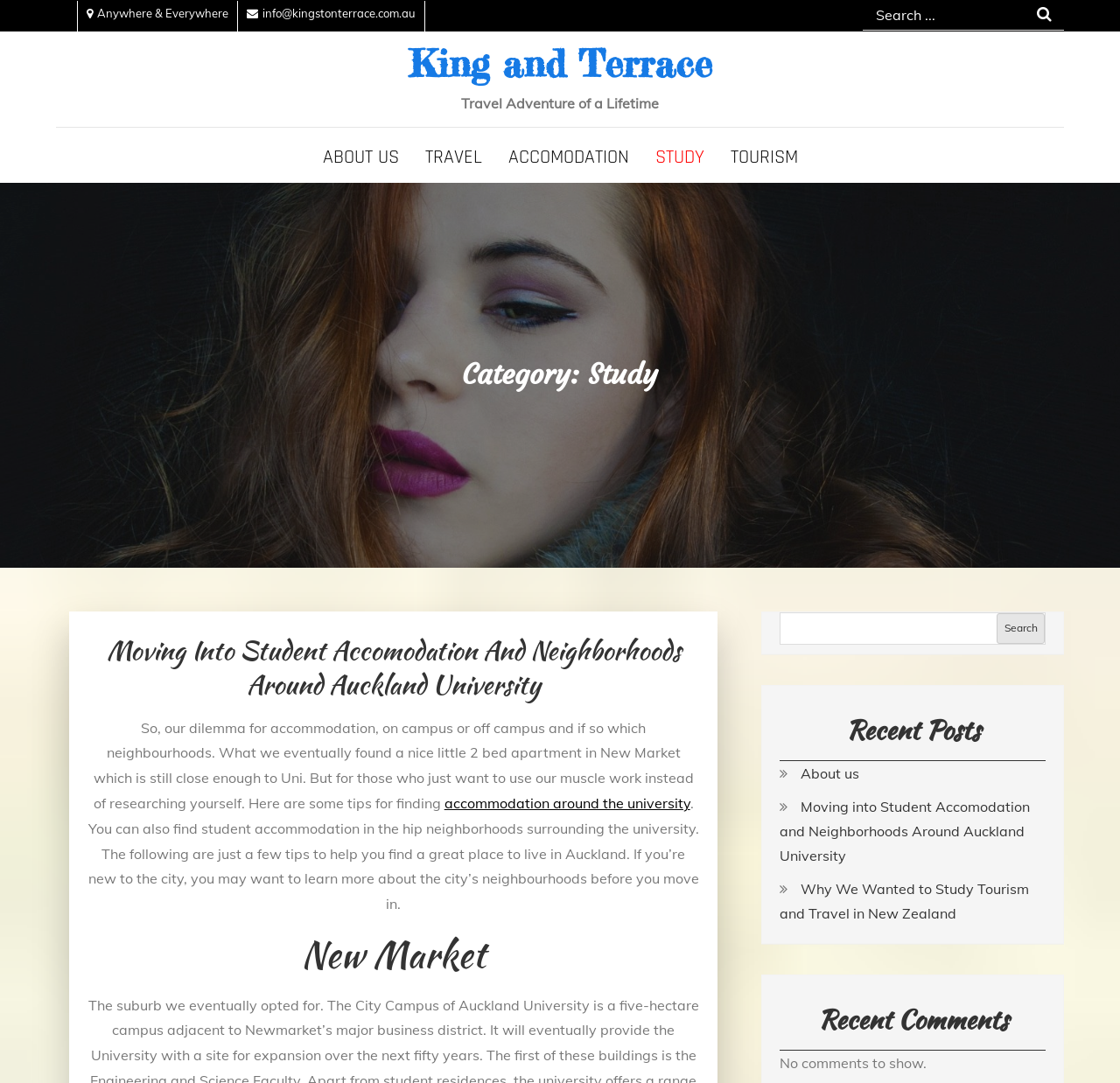Examine the image carefully and respond to the question with a detailed answer: 
Is there a search function on the page?

I found two search elements on the page, one at the top and one in the middle, which suggests that there is a search function available.